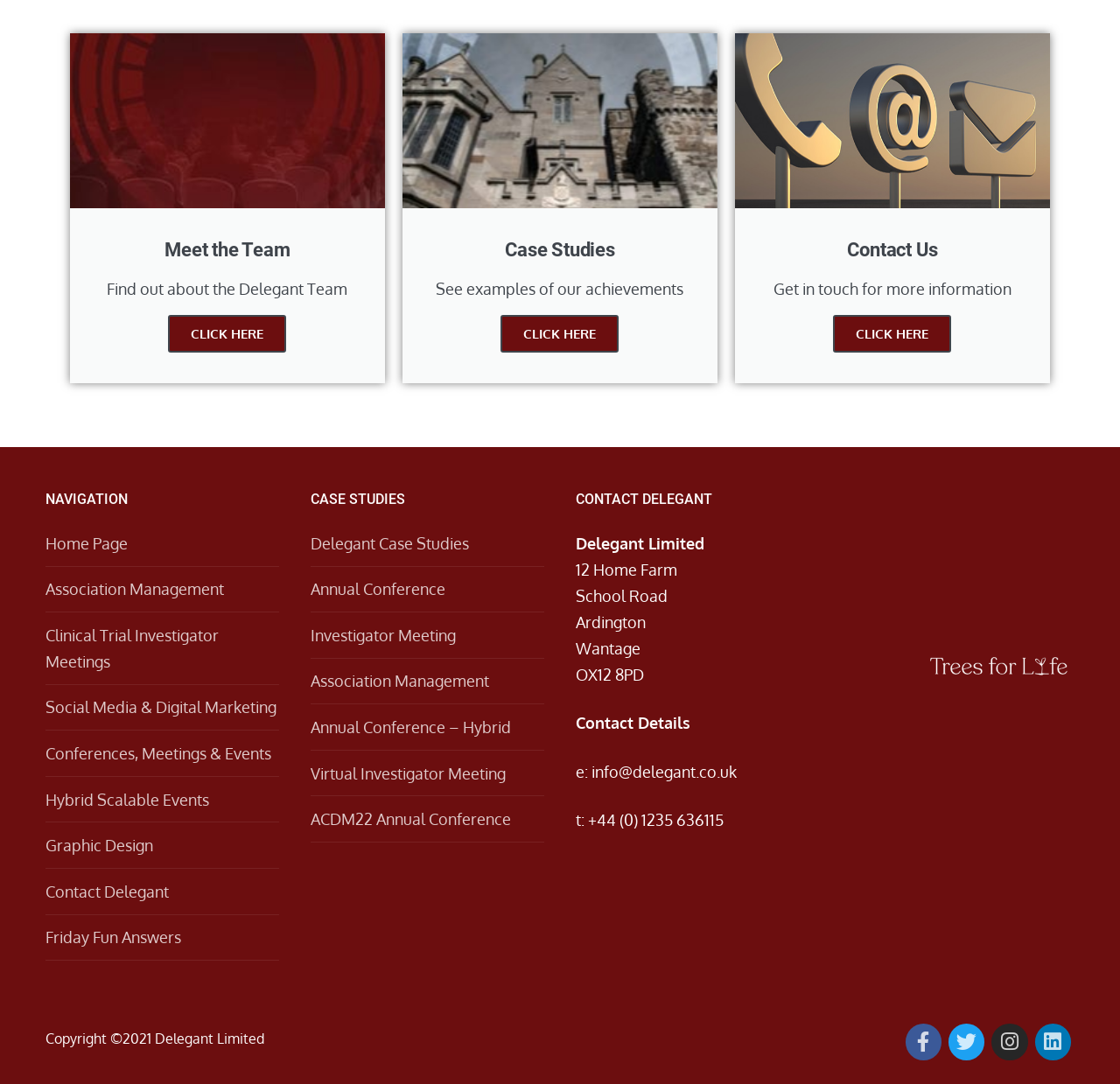Please identify the bounding box coordinates of the area I need to click to accomplish the following instruction: "Go to Case Studies".

[0.387, 0.22, 0.613, 0.242]